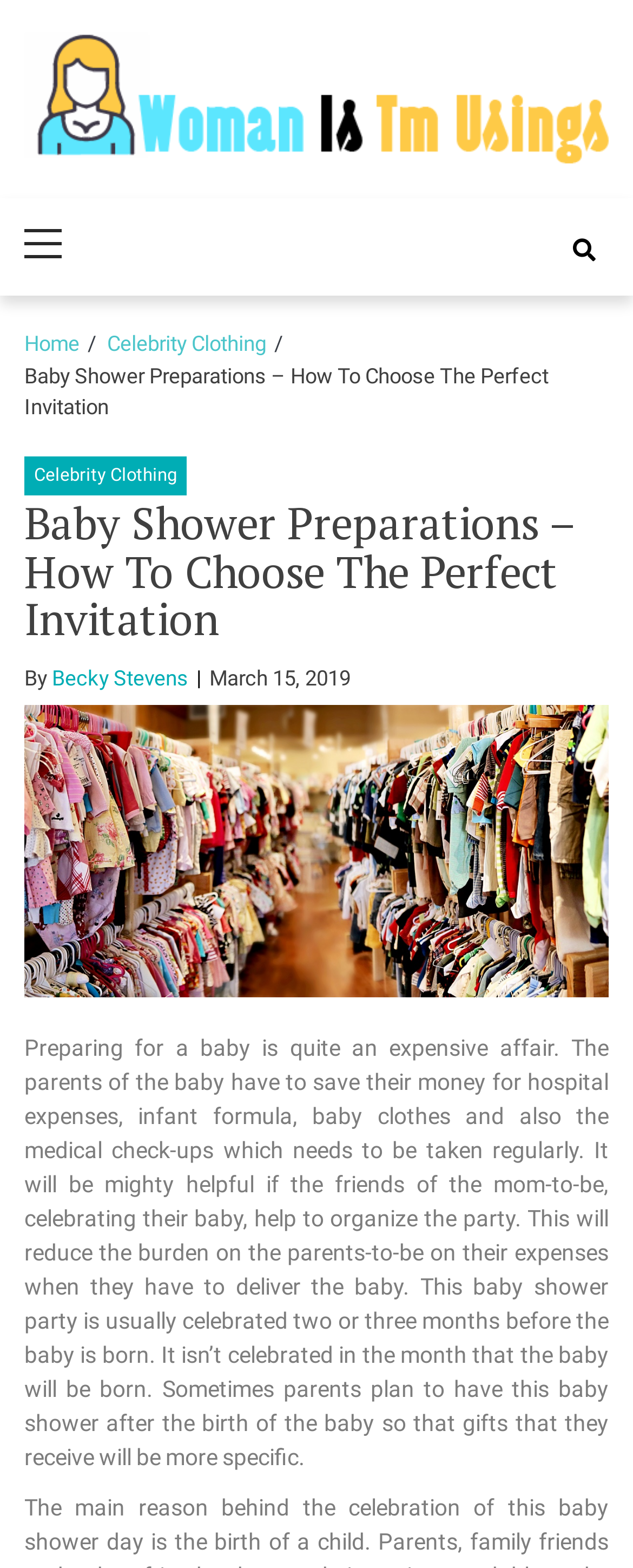What is the purpose of a baby shower party?
Please respond to the question thoroughly and include all relevant details.

According to the article, a baby shower party is usually celebrated two or three months before the baby is born, and it helps to reduce the burden on the parents-to-be on their expenses when they have to deliver the baby.